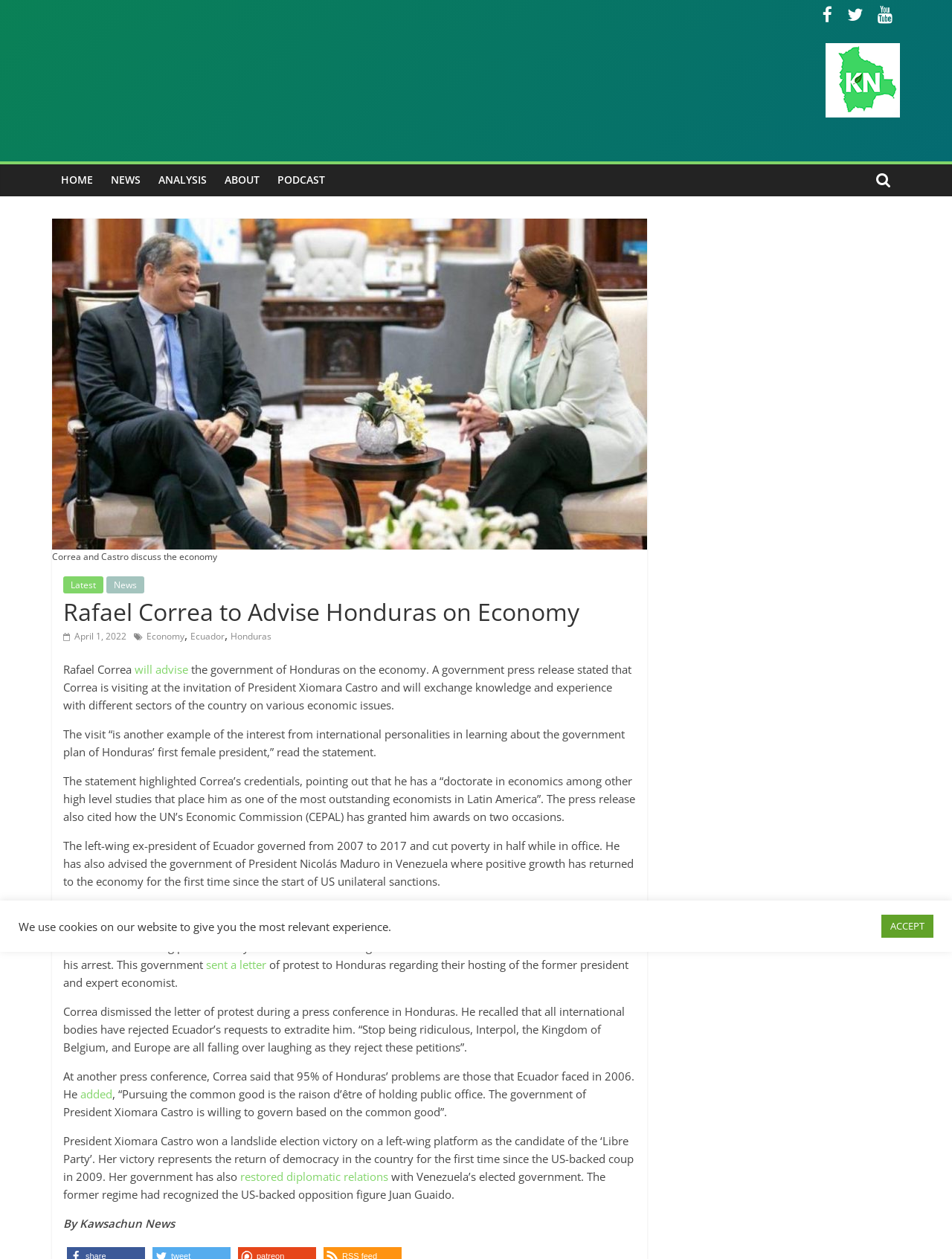Please specify the coordinates of the bounding box for the element that should be clicked to carry out this instruction: "View the image of Correa and Castro". The coordinates must be four float numbers between 0 and 1, formatted as [left, top, right, bottom].

[0.055, 0.174, 0.68, 0.436]